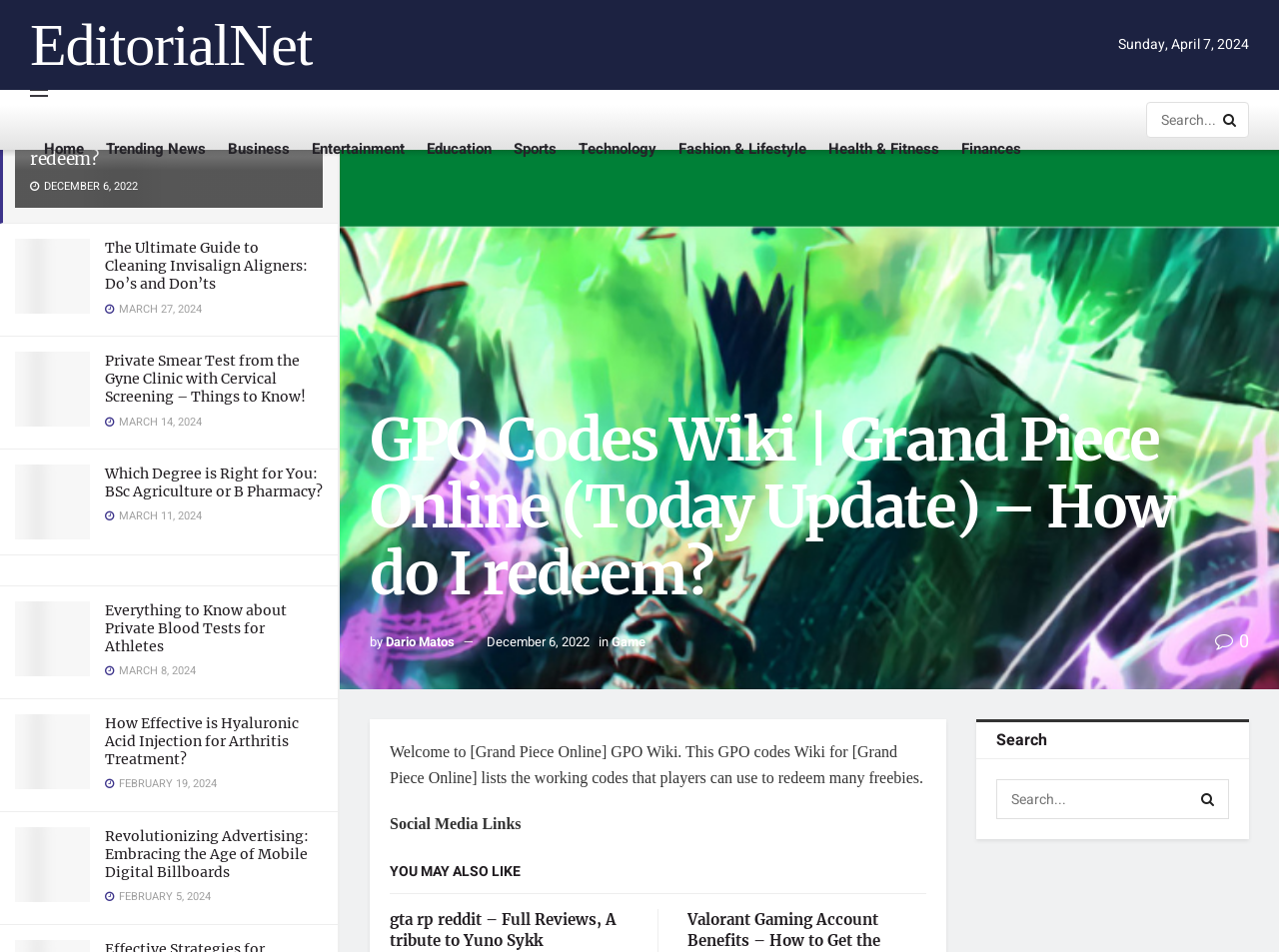What is the author of the article 'GPO Codes Wiki | Grand Piece Online (Today Update) – How do I redeem?'?
Please provide a single word or phrase as your answer based on the screenshot.

Dario Matos